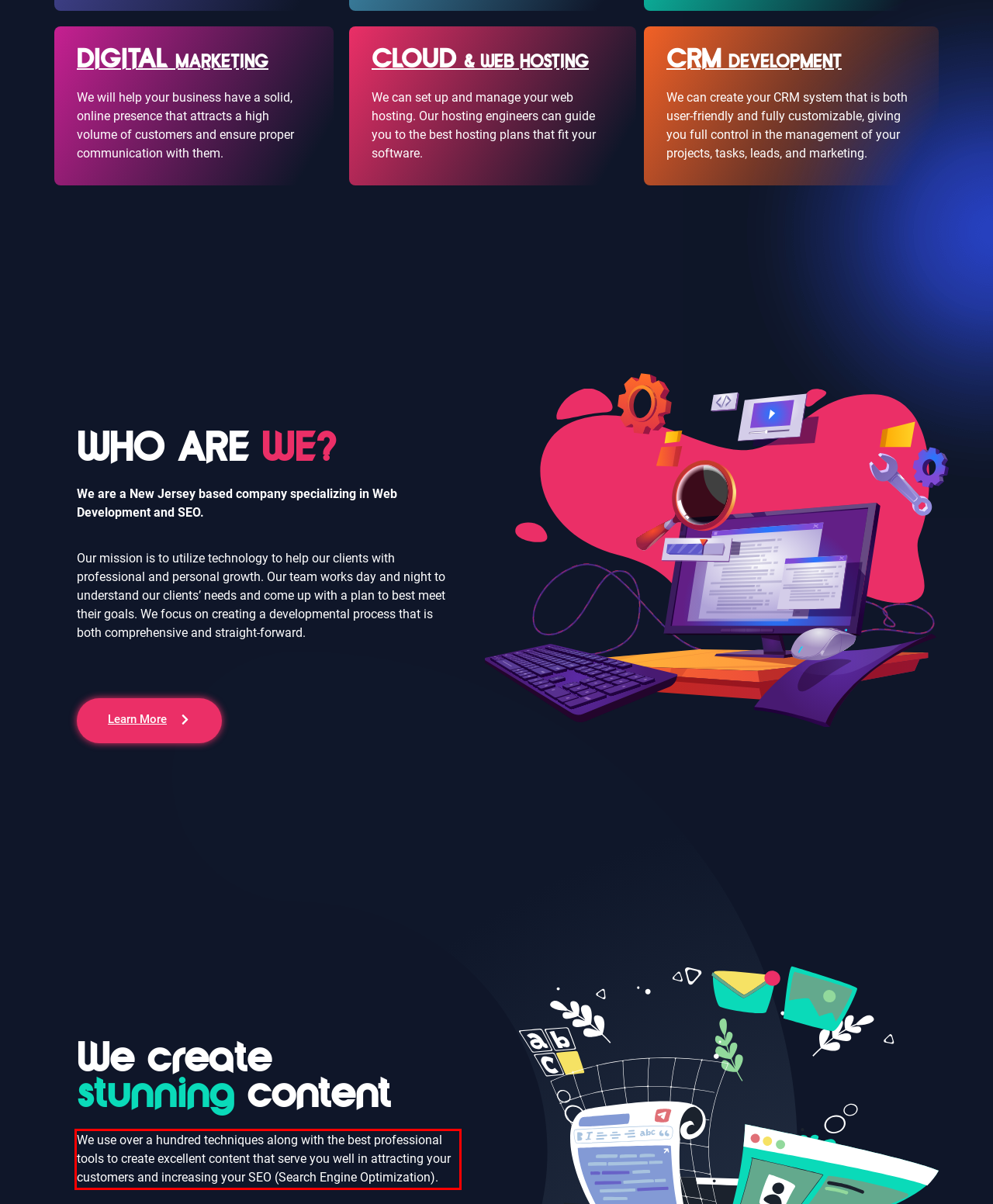You have a screenshot with a red rectangle around a UI element. Recognize and extract the text within this red bounding box using OCR.

We use over a hundred techniques along with the best professional tools to create excellent content that serve you well in attracting your customers and increasing your SEO (Search Engine Optimization).